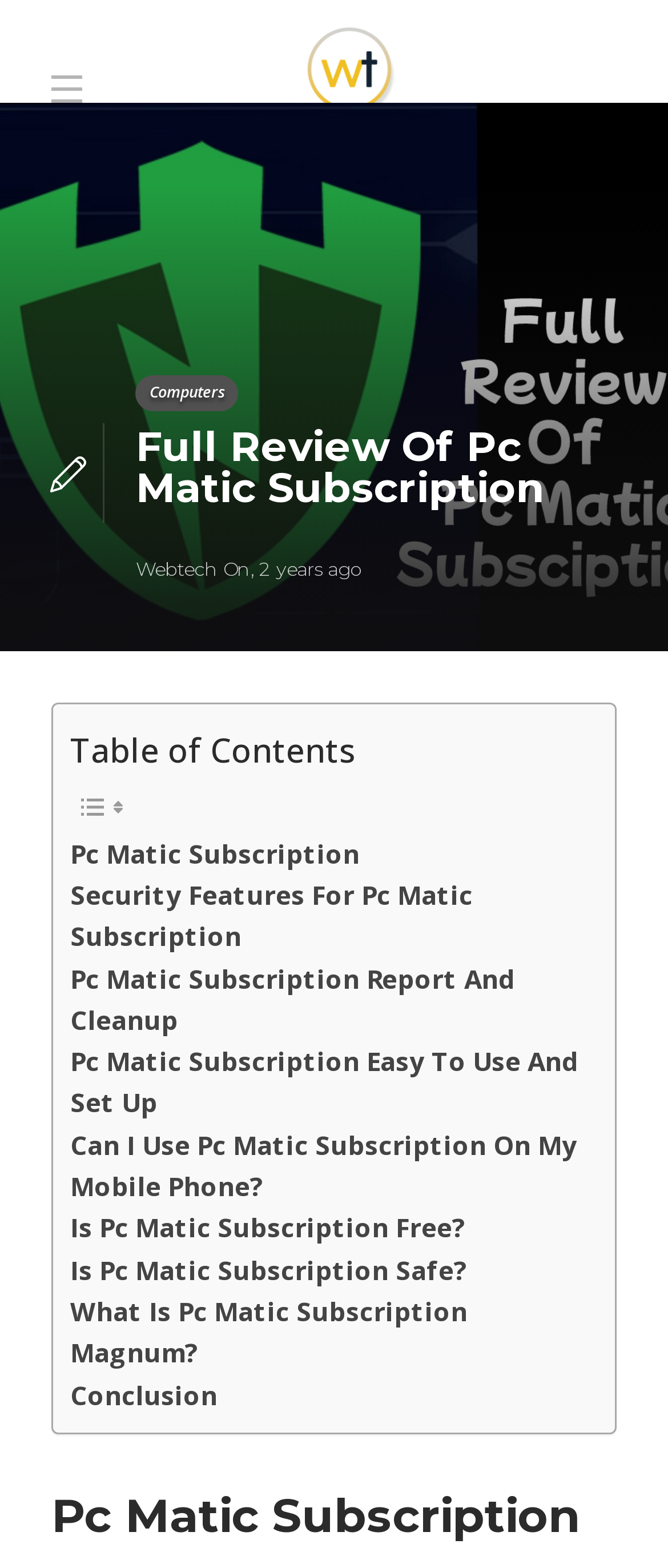What is the last section in the table of contents?
Refer to the image and provide a concise answer in one word or phrase.

Conclusion